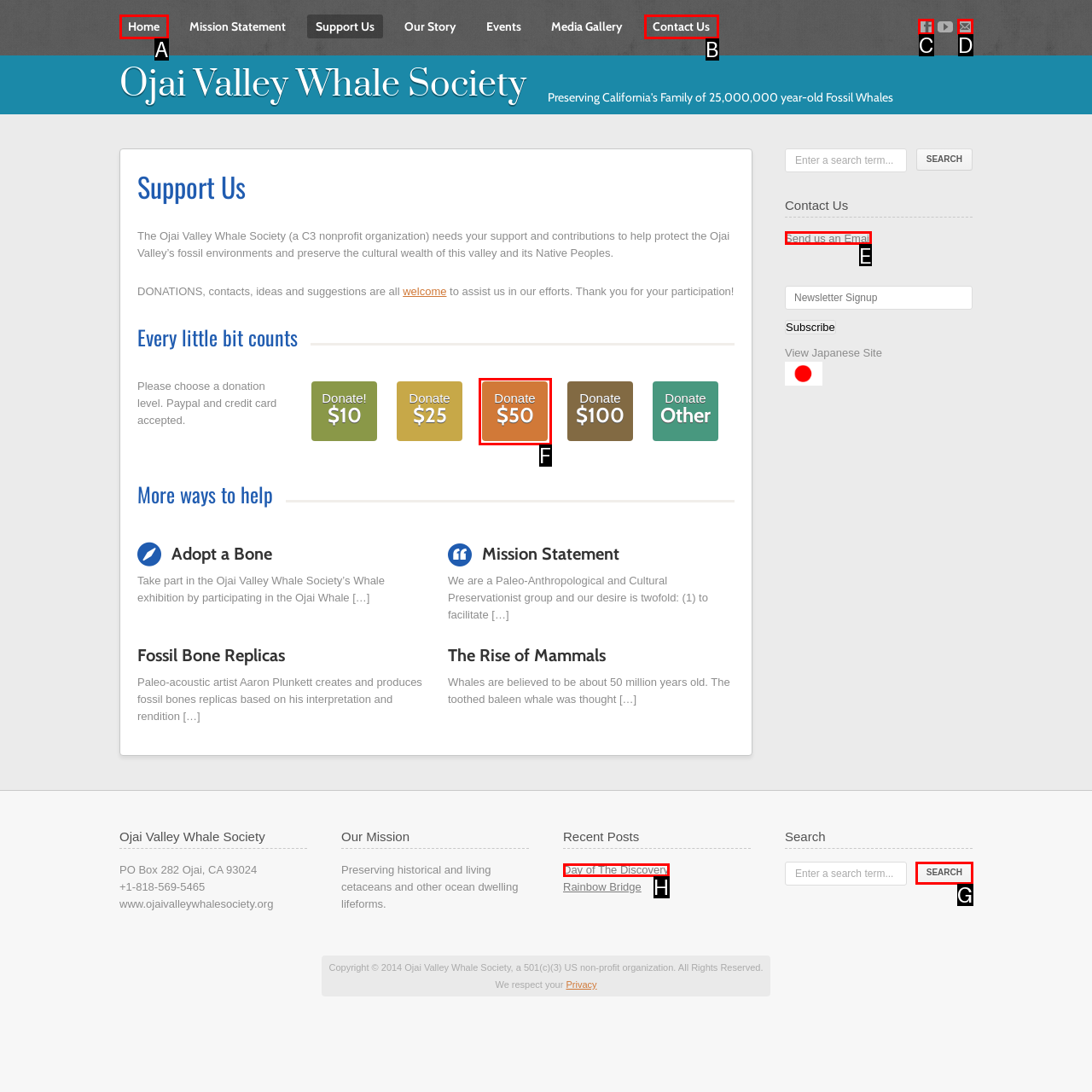Indicate which UI element needs to be clicked to fulfill the task: Download the HRPing utility for enhanced ping functionality
Answer with the letter of the chosen option from the available choices directly.

None